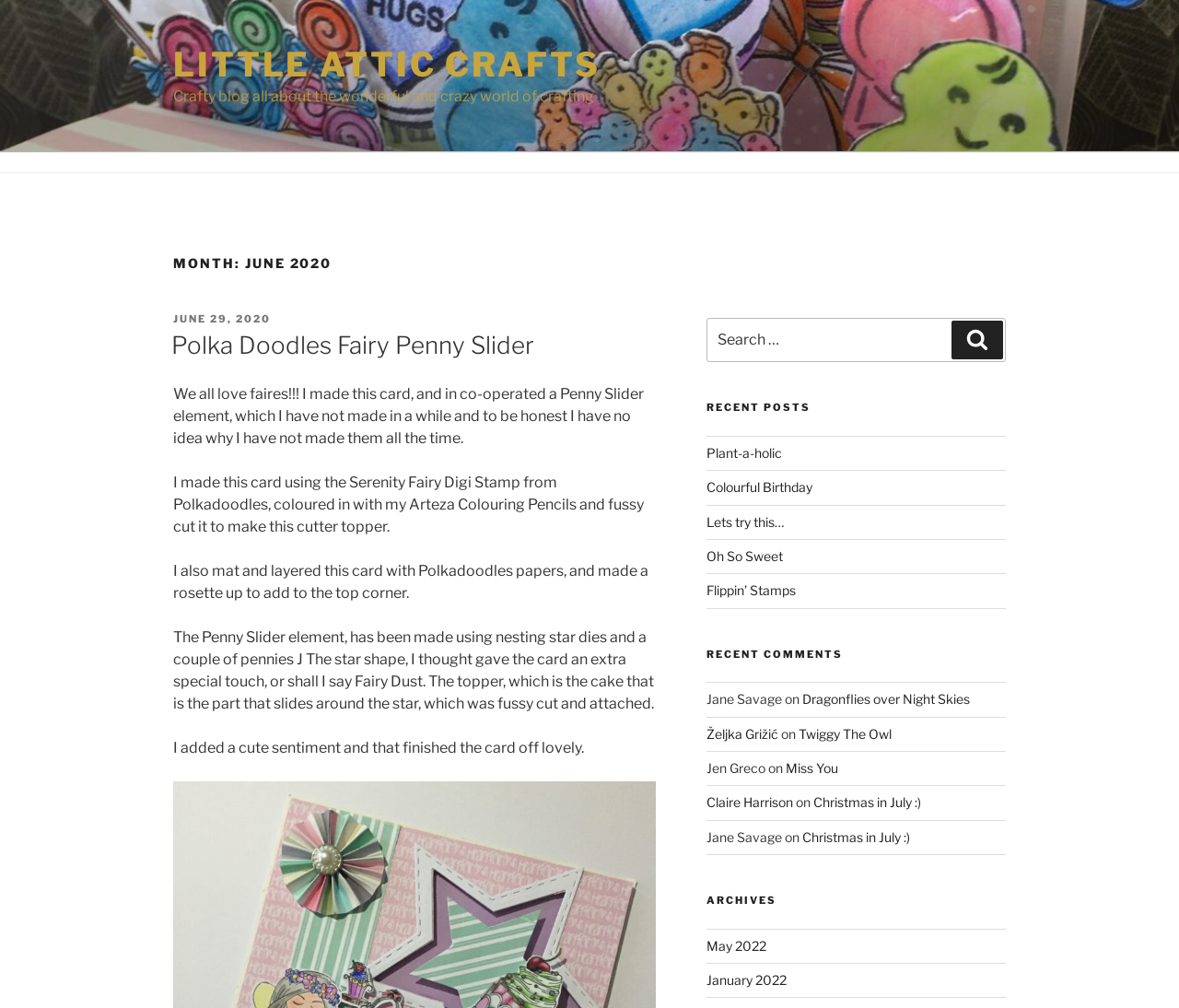Give a concise answer of one word or phrase to the question: 
What is the name of the author who commented on the post 'Dragonflies over Night Skies'?

Jane Savage